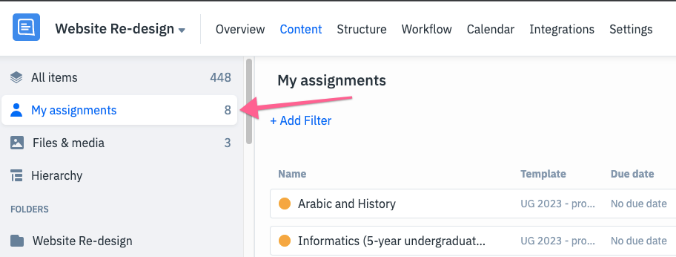Provide a comprehensive description of the image.

The image shows a user interface from a content management system, specifically focusing on the "My Assignments" section. The interface highlights the number of assignments the user has, indicated by a bold "8" next to the "My assignments" heading. On the left sidebar, the user can navigate through different sections such as "All items," "Files & media," and "Hierarchy," suggesting that the platform allows for organization and management of various content types. 

Above the assignments list, there is a "+ Add Filter" option, enabling users to customize their view or filter assignments based on specific criteria. This organized layout promotes efficient task management and collaboration within a team or project context, making it easier for users to keep track of their responsibilities and deadlines. Below the header, two assignment entries, "Arabic and History" and "Informatics (5-year undergraduate...)," with associated templates and due dates, further illustrate the content structure and allow for quick access to important details.